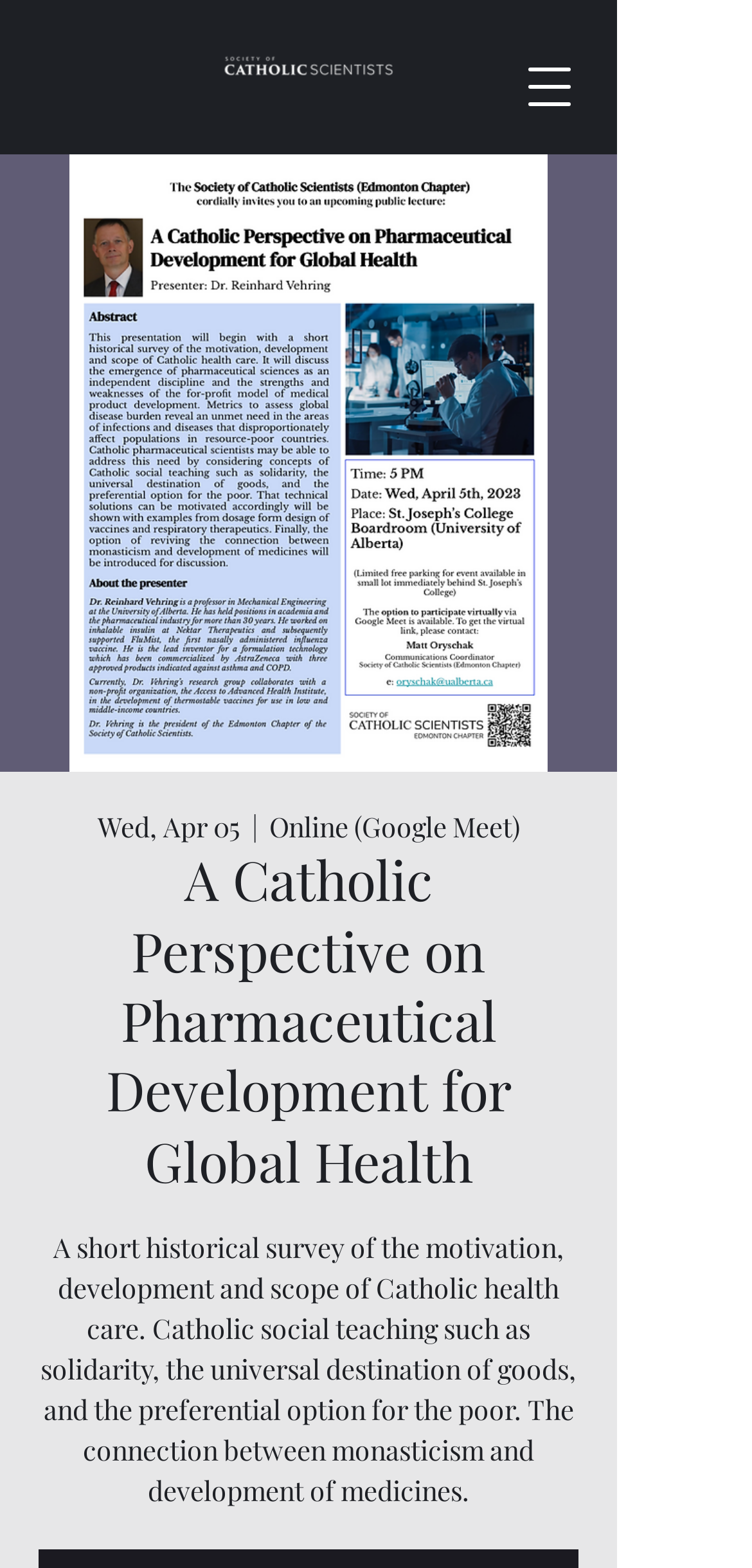Give an extensive and precise description of the webpage.

The webpage appears to be an article or blog post titled "A Catholic Perspective on Pharmaceutical Development for Global Health". At the top left of the page, there is a logo image of SCS, which is a clickable link. To the right of the logo, there is a button to open a navigation menu.

Below the navigation button, there is a large image that spans most of the width of the page, with a title "A Catholic Perspective on Pharmaceutical Development for Global Health" written on it. The image is accompanied by a date "Wed, Apr 05" and a location "Online (Google Meet)".

The main content of the page is a heading with the same title as the image, followed by a paragraph of text that provides a brief summary of the article. The text describes a historical survey of Catholic health care, including its motivation, development, and scope, as well as its connection to monasticism and the development of medicines.

There are no other notable UI elements or images on the page besides the SCS logo, the navigation button, and the large image with the title and date.